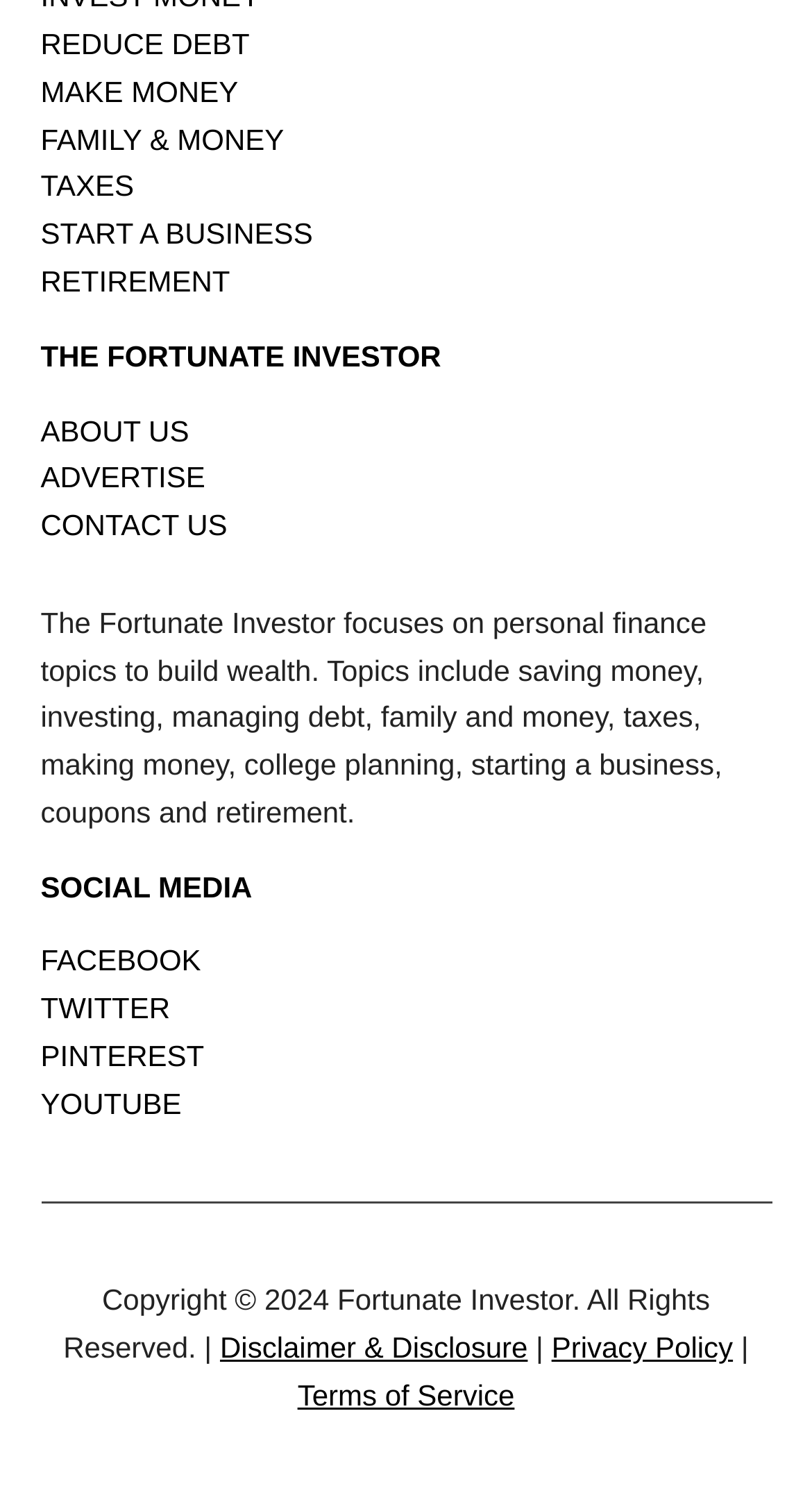Find the bounding box coordinates of the clickable region needed to perform the following instruction: "Visit 'FACEBOOK'". The coordinates should be provided as four float numbers between 0 and 1, i.e., [left, top, right, bottom].

[0.05, 0.635, 0.248, 0.658]